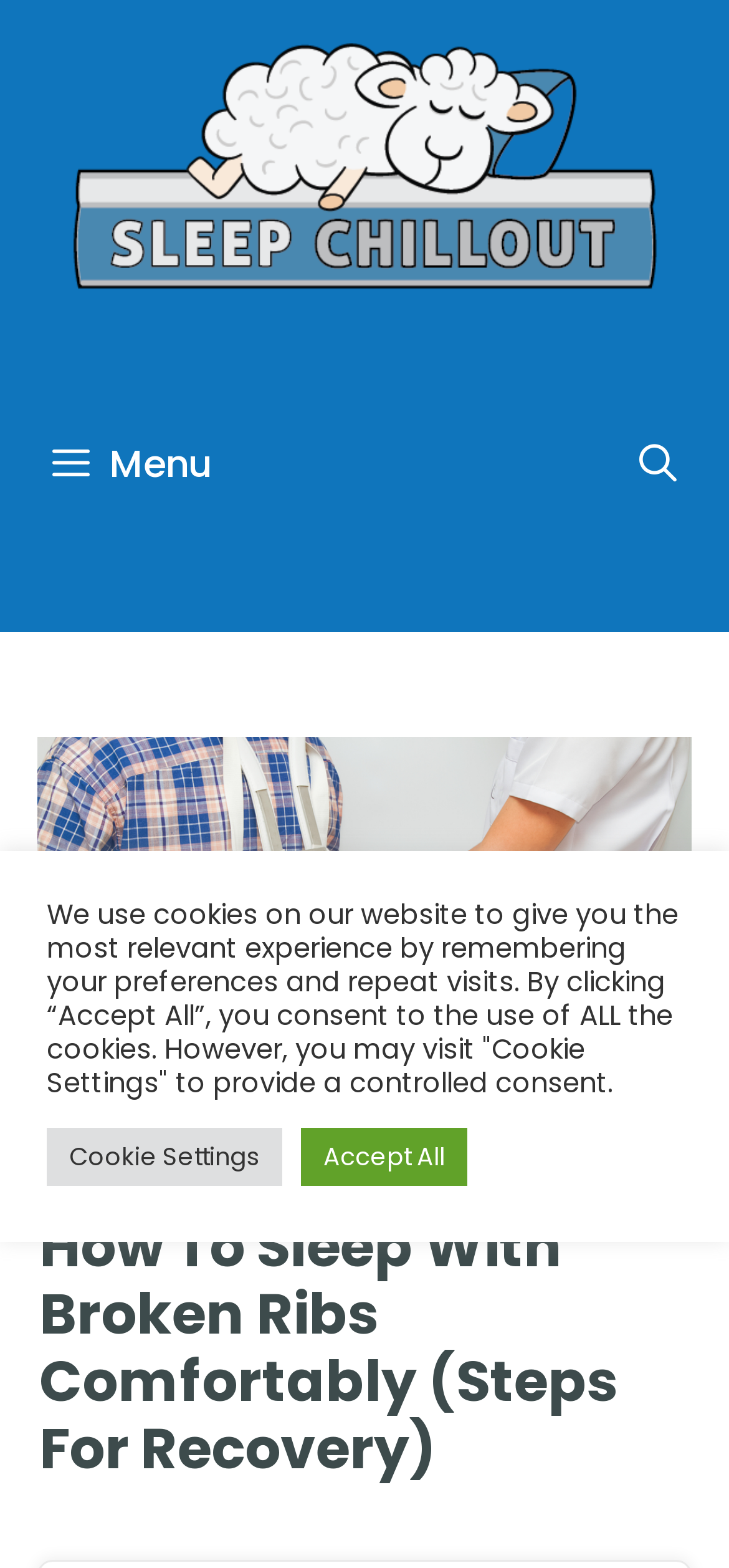Please determine the bounding box coordinates, formatted as (top-left x, top-left y, bottom-right x, bottom-right y), with all values as floating point numbers between 0 and 1. Identify the bounding box of the region described as: Accept All

[0.413, 0.719, 0.641, 0.756]